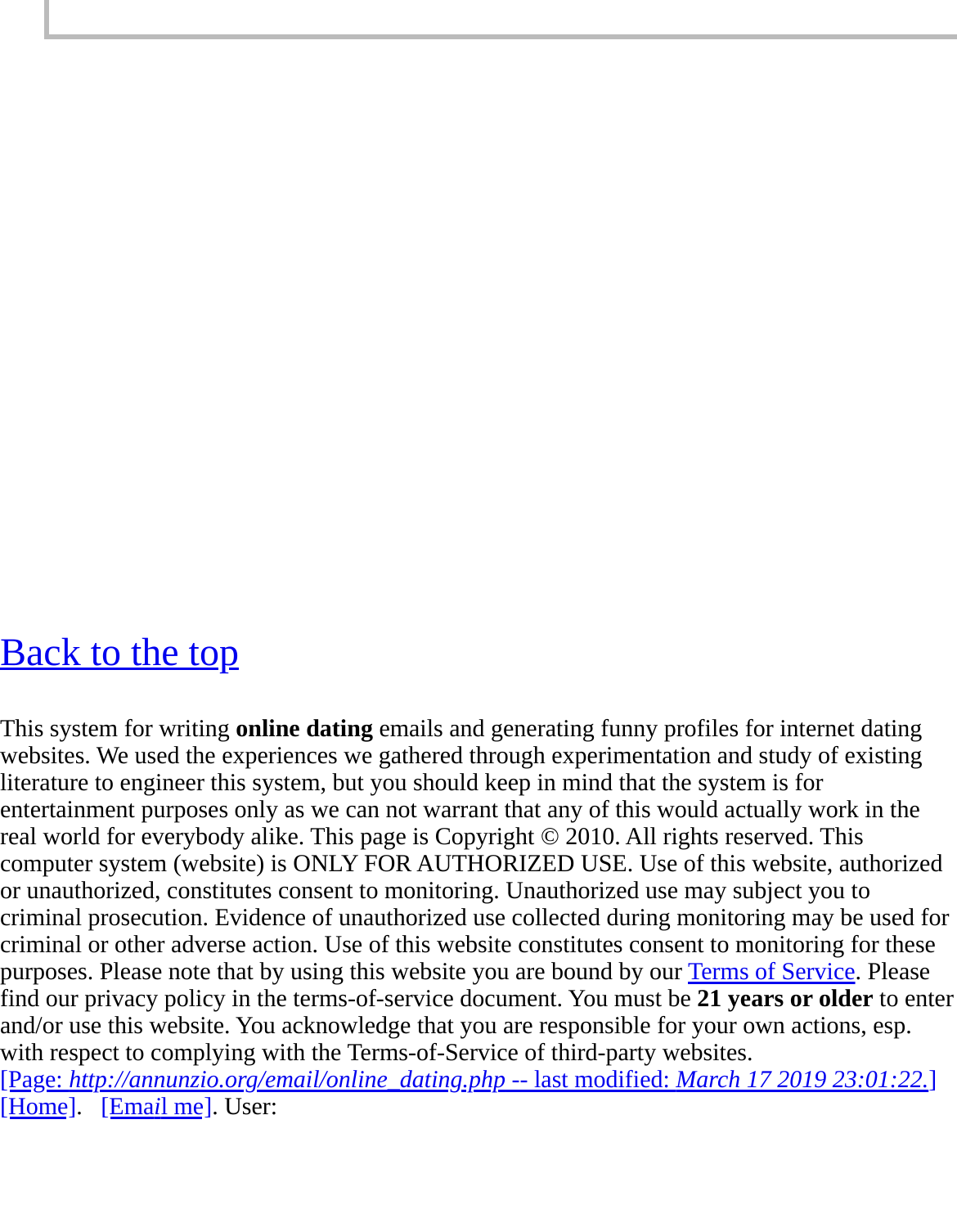What is the minimum age requirement to use this website?
Please answer the question as detailed as possible based on the image.

The minimum age requirement is mentioned in the paragraph that starts with 'You must be', which states that users must be 21 years or older to enter and/or use this website.